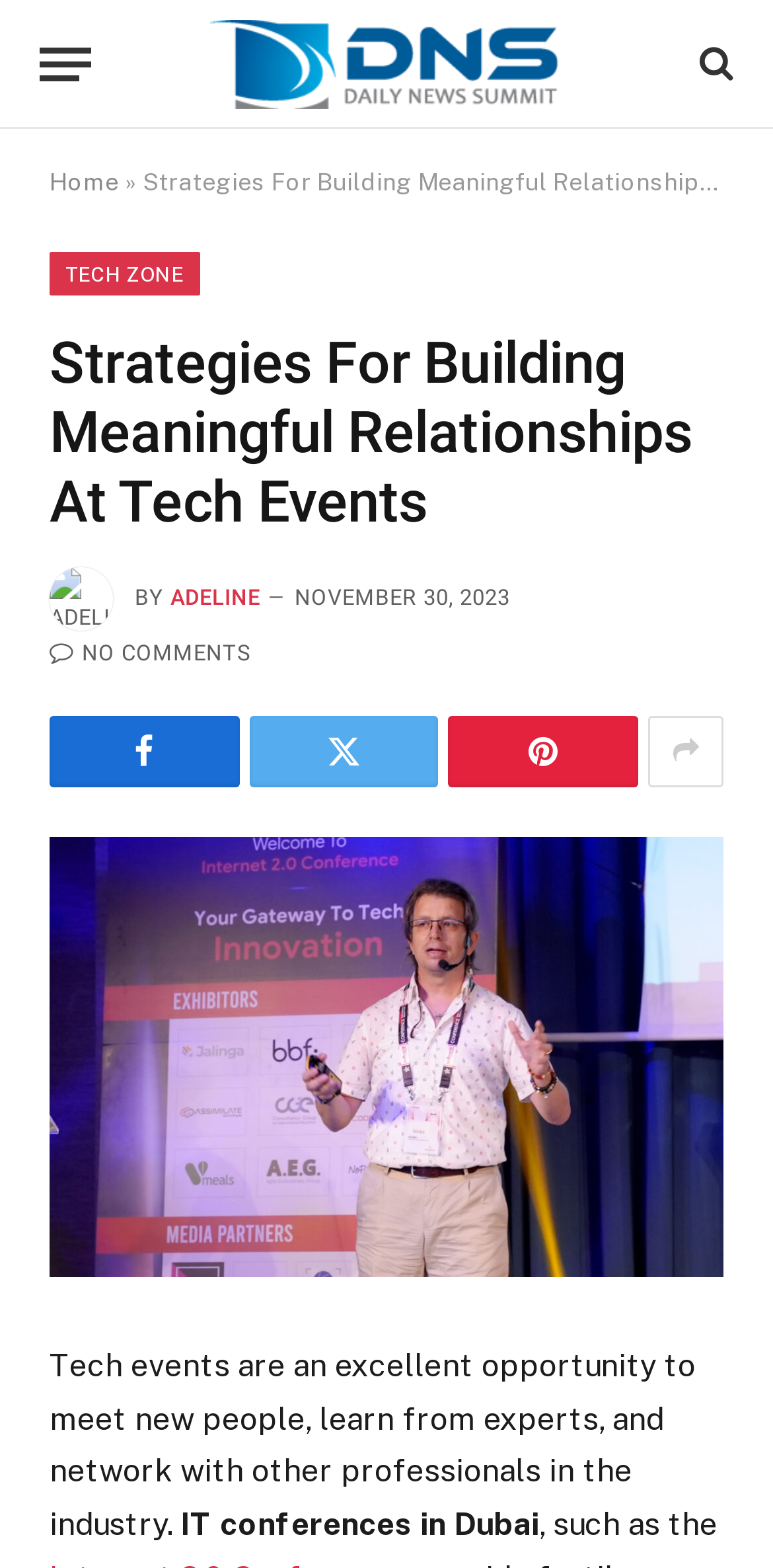Locate the UI element described by title="Search" and provide its bounding box coordinates. Use the format (top-left x, top-left y, bottom-right x, bottom-right y) with all values as floating point numbers between 0 and 1.

[0.895, 0.013, 0.949, 0.07]